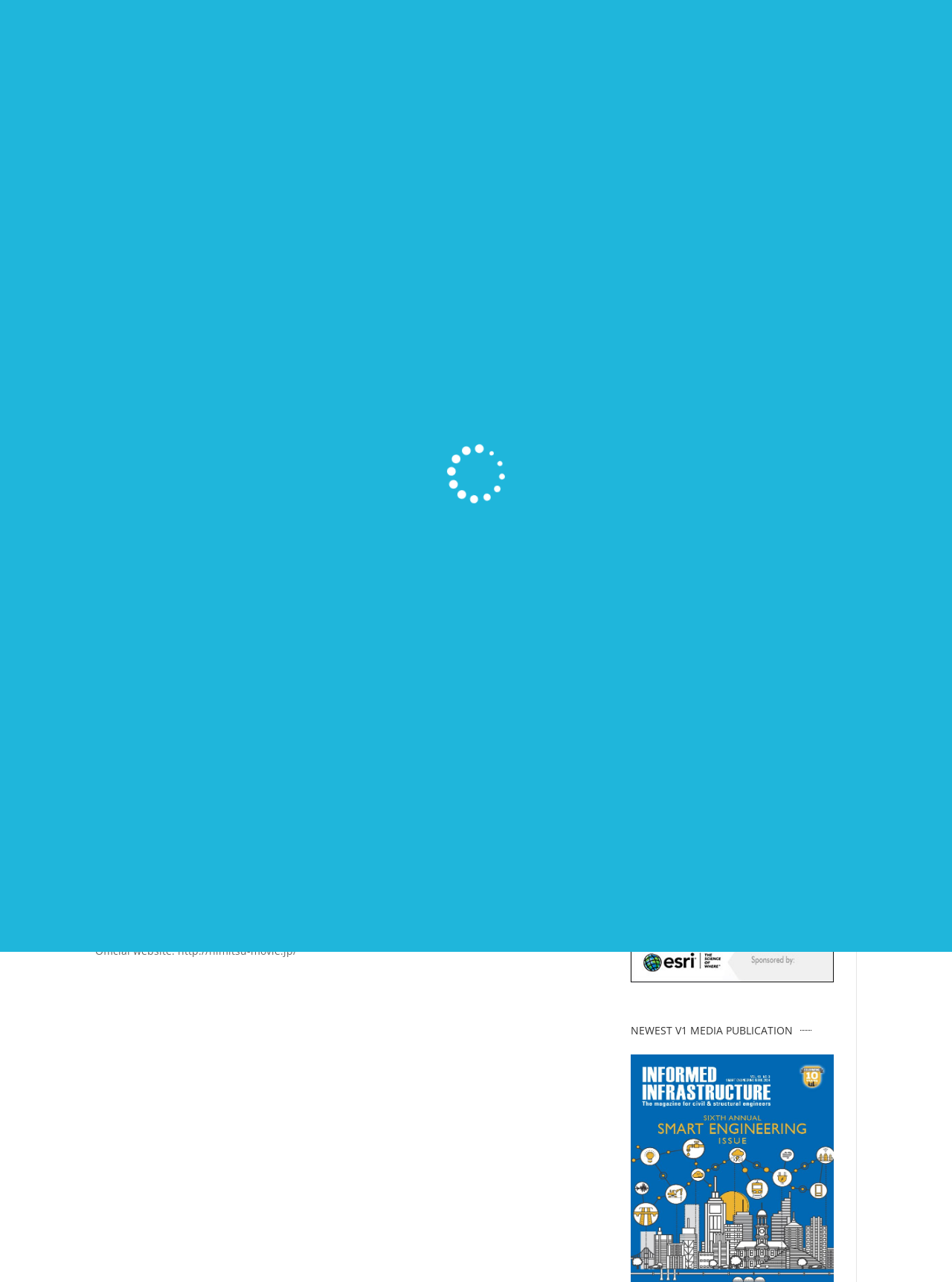Answer the following inquiry with a single word or phrase:
What is the name of the director of the movie?

Keishi Otomo